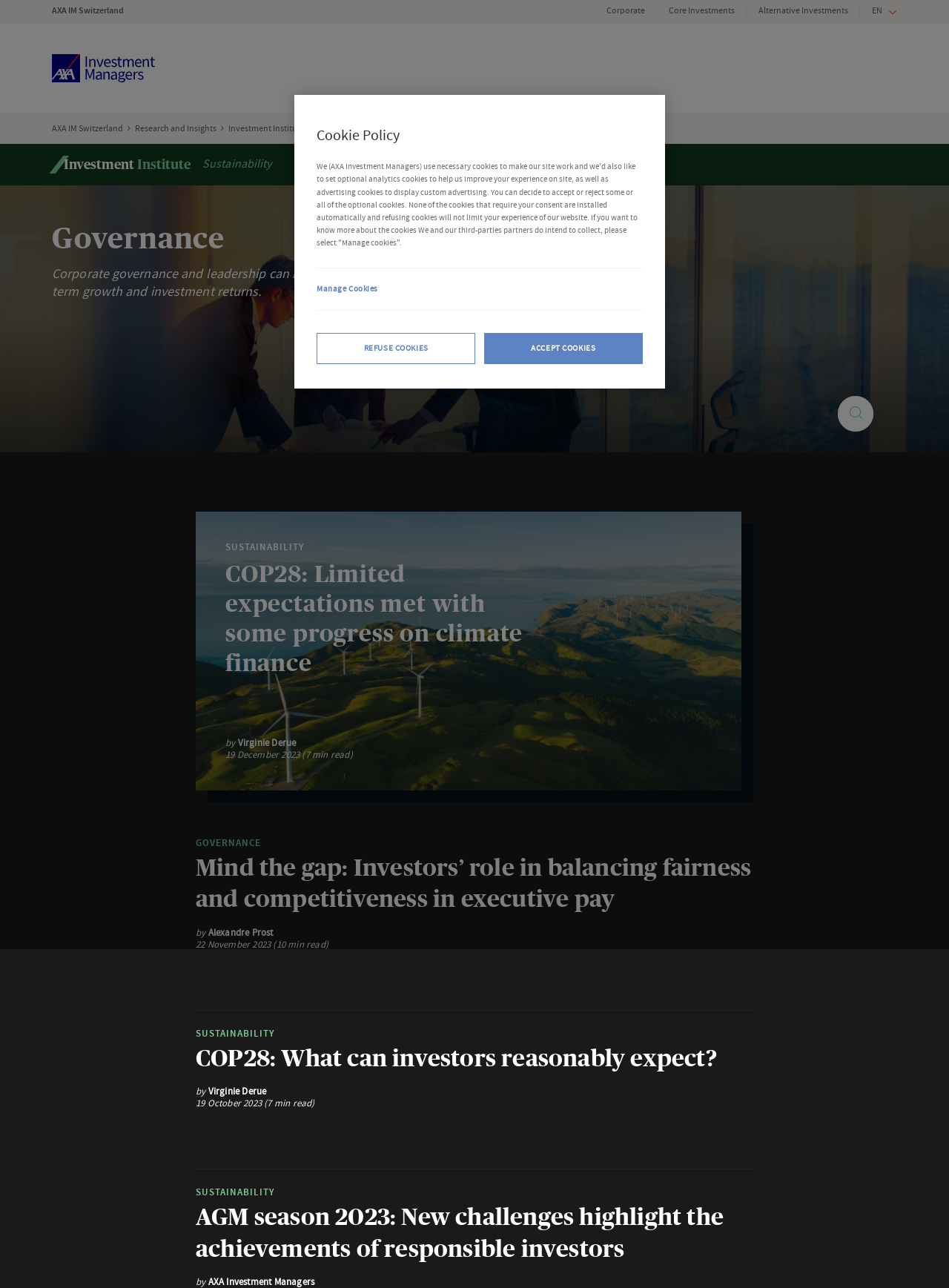Determine the bounding box coordinates for the area that needs to be clicked to fulfill this task: "Read the article about COP28". The coordinates must be given as four float numbers between 0 and 1, i.e., [left, top, right, bottom].

[0.206, 0.372, 0.781, 0.589]